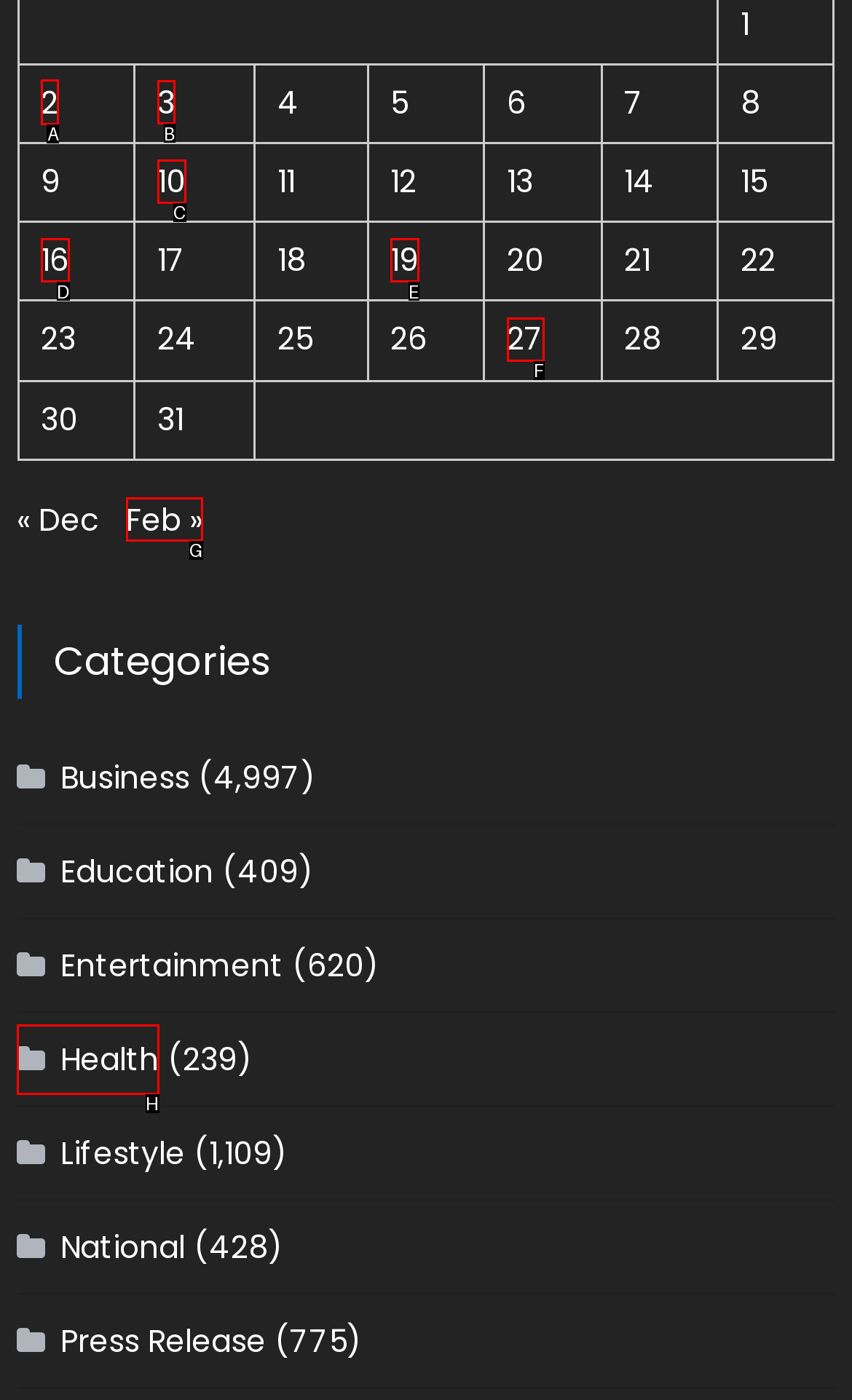Look at the highlighted elements in the screenshot and tell me which letter corresponds to the task: Click on 'Posts published on January 2, 2023'.

A